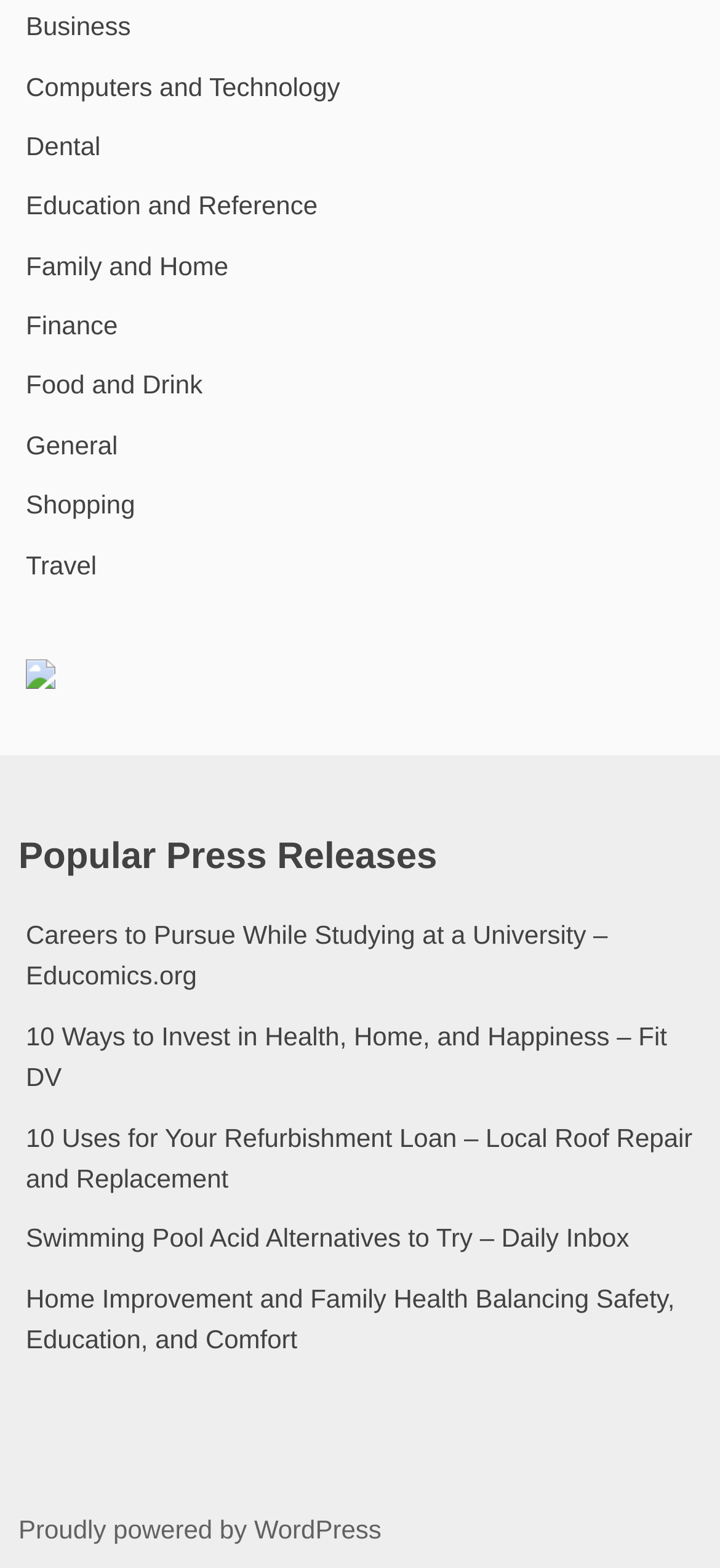Provide a brief response to the question below using a single word or phrase: 
How many links are under the 'Popular Press Releases' section?

5